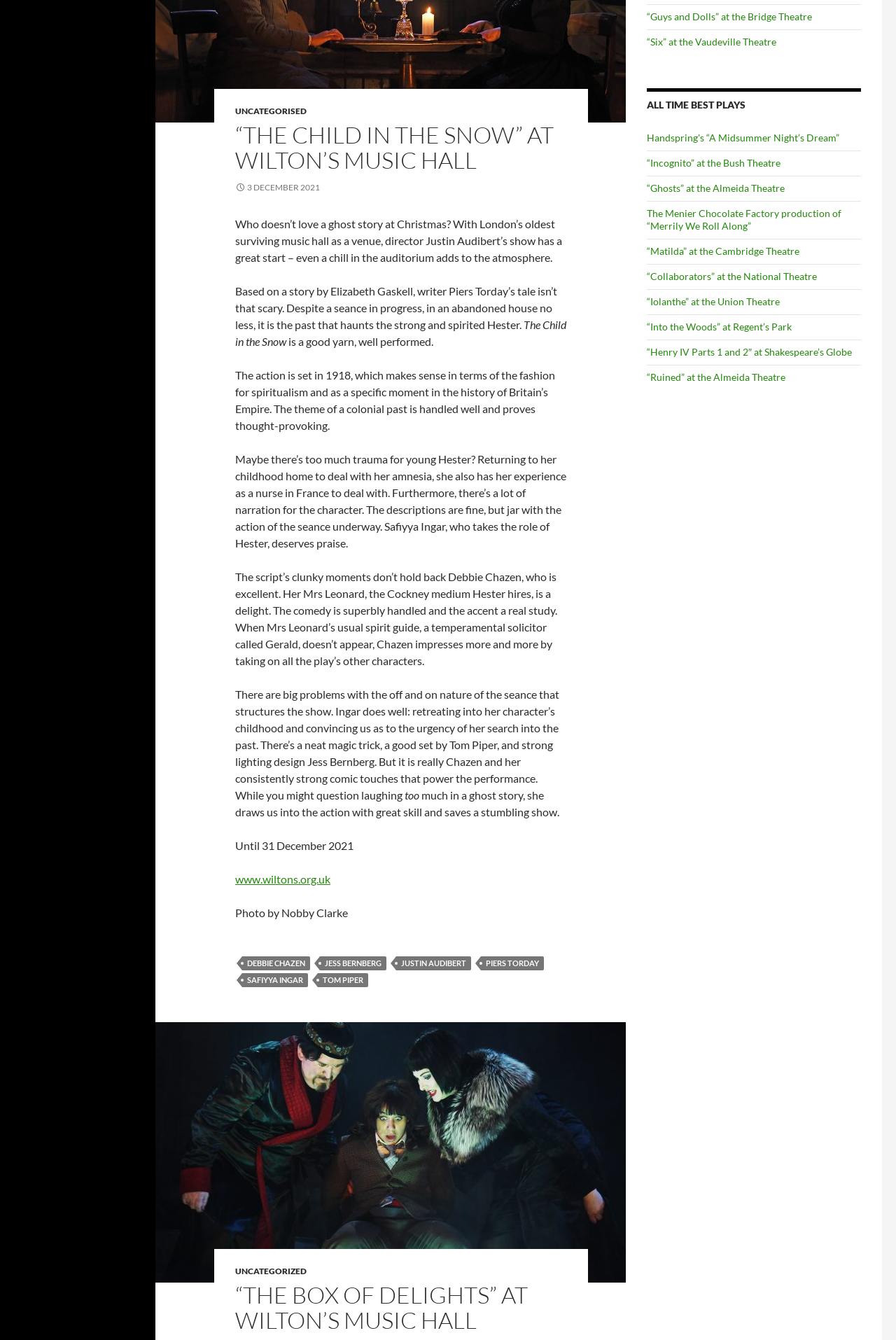Please determine the bounding box coordinates, formatted as (top-left x, top-left y, bottom-right x, bottom-right y), with all values as floating point numbers between 0 and 1. Identify the bounding box of the region described as: “Matilda” at the Cambridge Theatre

[0.722, 0.183, 0.892, 0.192]